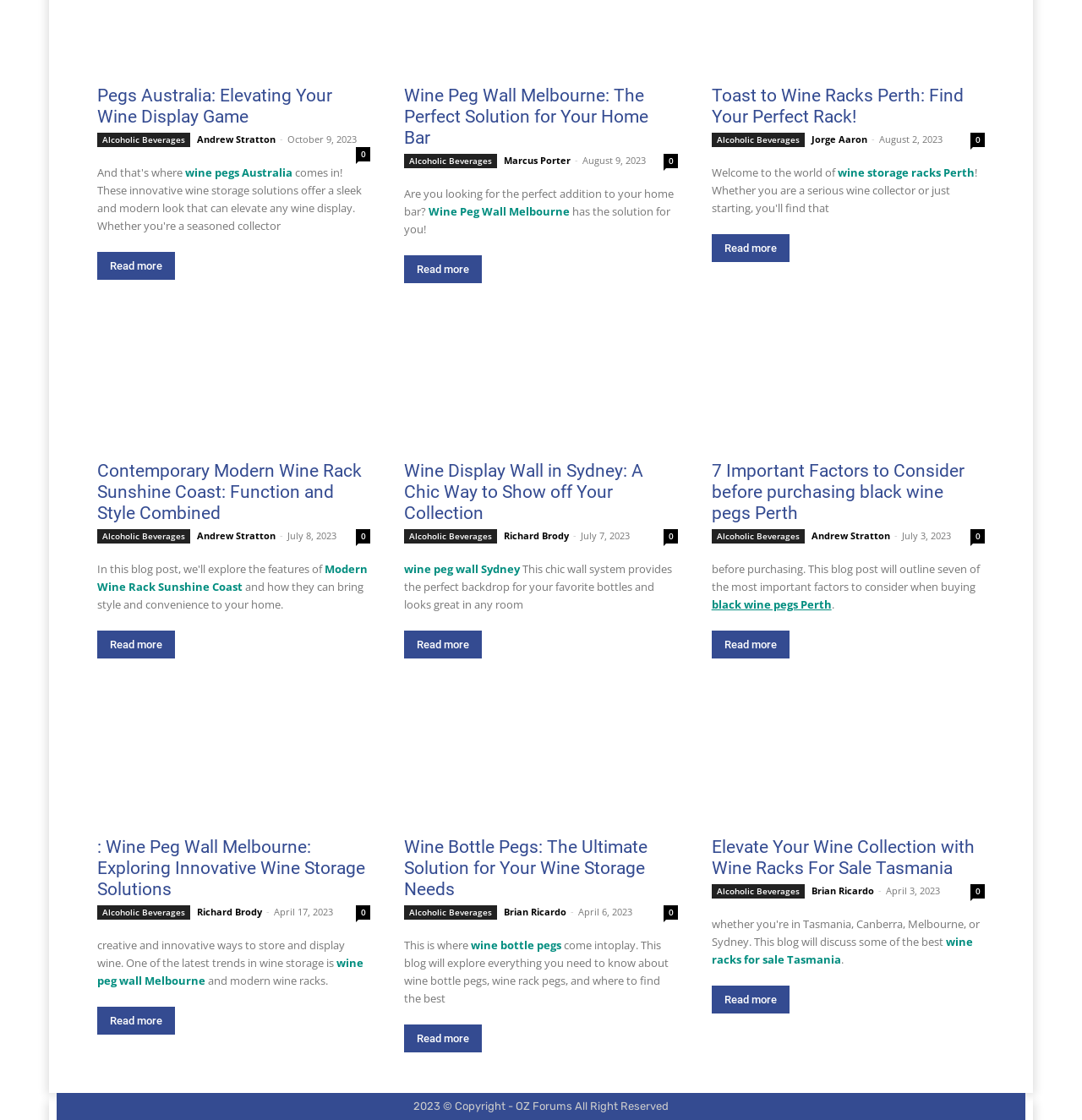Identify the bounding box coordinates of the area you need to click to perform the following instruction: "Click the 'Home' link".

None